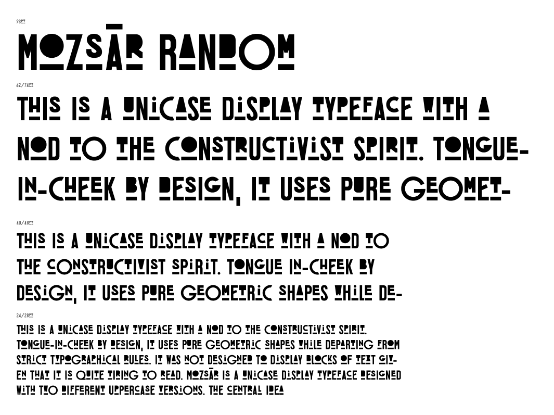What is the intended use of the font?
Look at the webpage screenshot and answer the question with a detailed explanation.

The font is specifically intended for display purposes rather than lengthy texts, embodying a bold statement in design, which is reflected in its emphasis on visual impact and creativity.